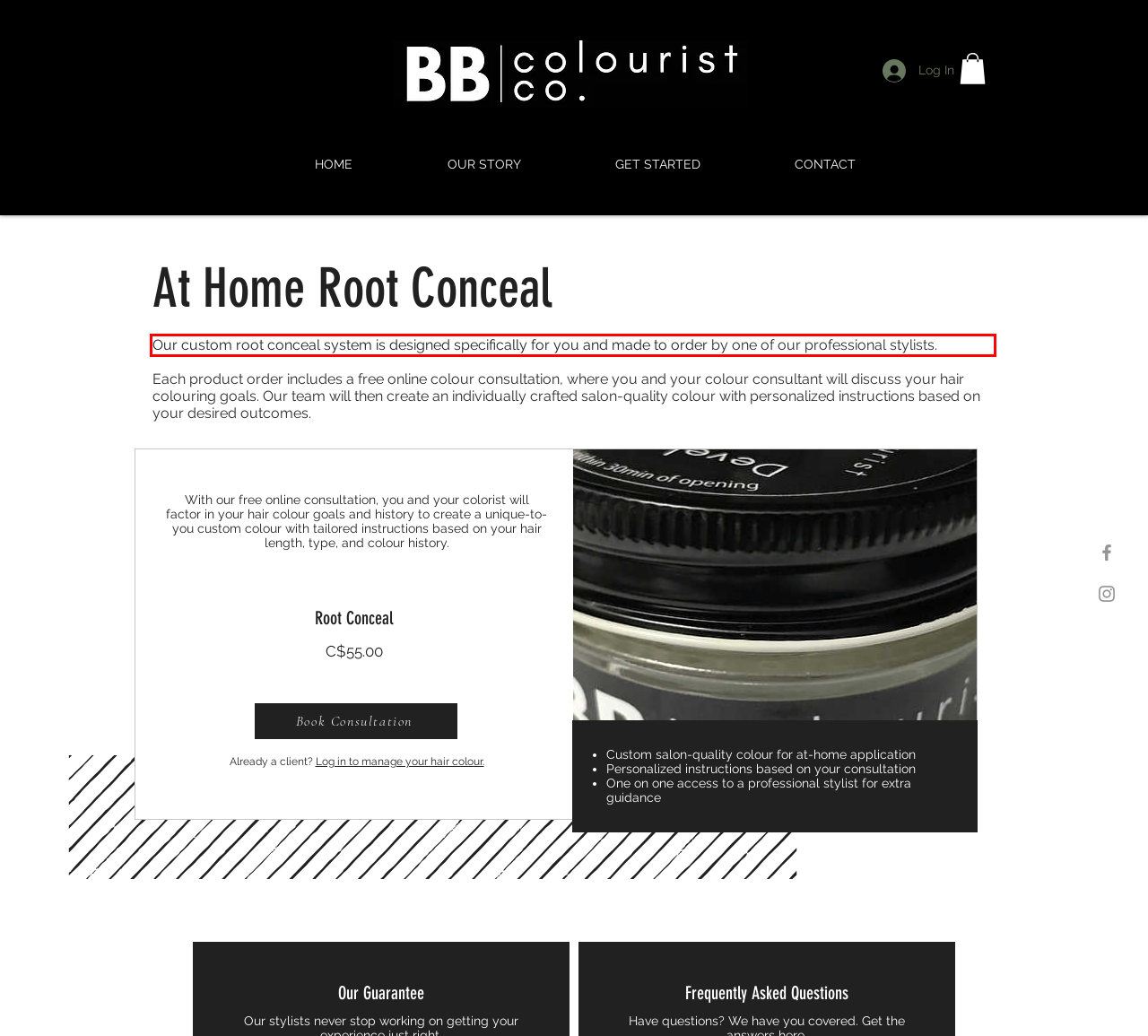Examine the webpage screenshot, find the red bounding box, and extract the text content within this marked area.

Our custom root conceal system is designed specifically for you and made to order by one of our professional stylists.